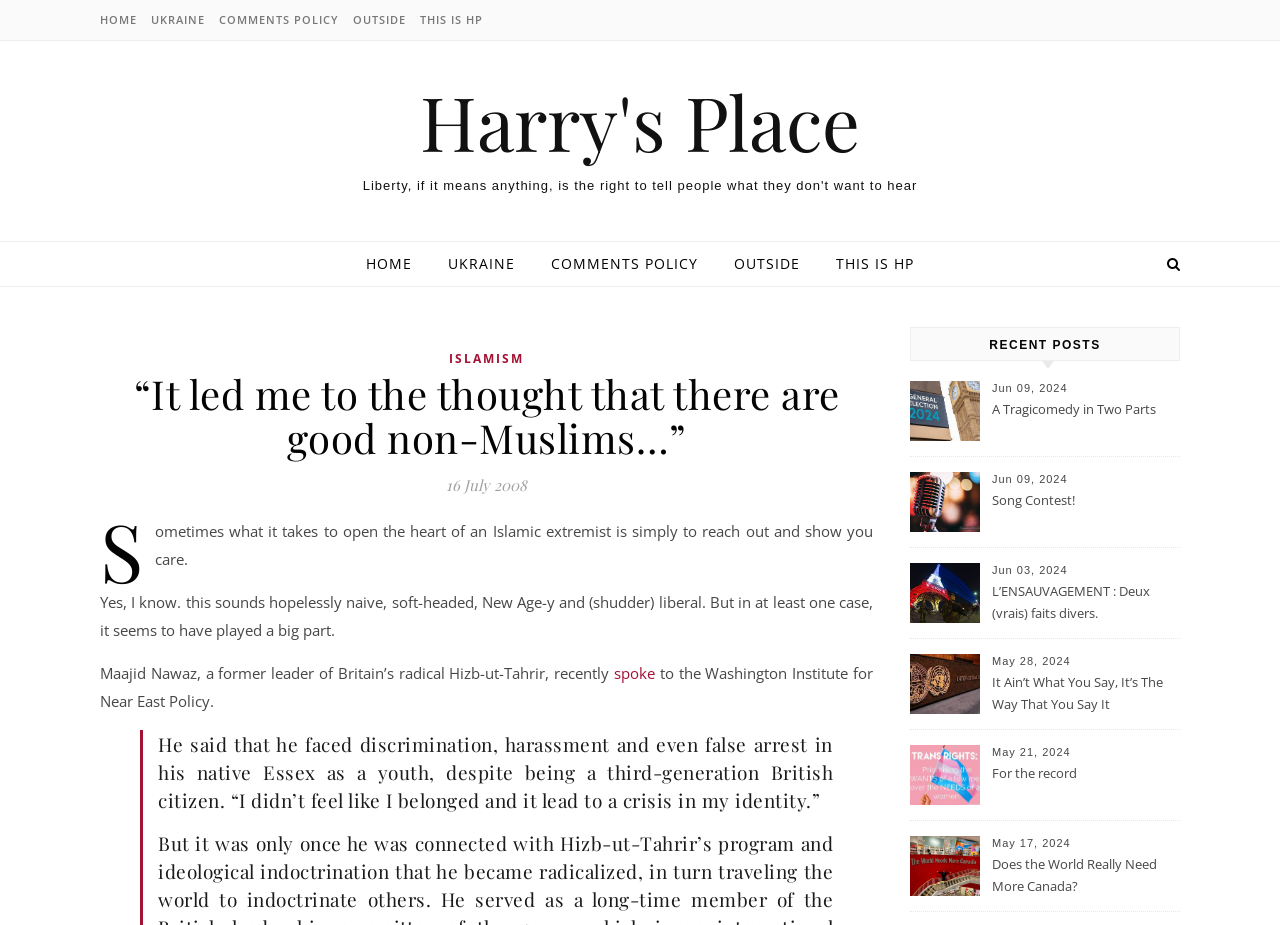Determine the bounding box coordinates for the element that should be clicked to follow this instruction: "read the article 'A Tragicomedy in Two Parts'". The coordinates should be given as four float numbers between 0 and 1, in the format [left, top, right, bottom].

[0.775, 0.43, 0.92, 0.48]